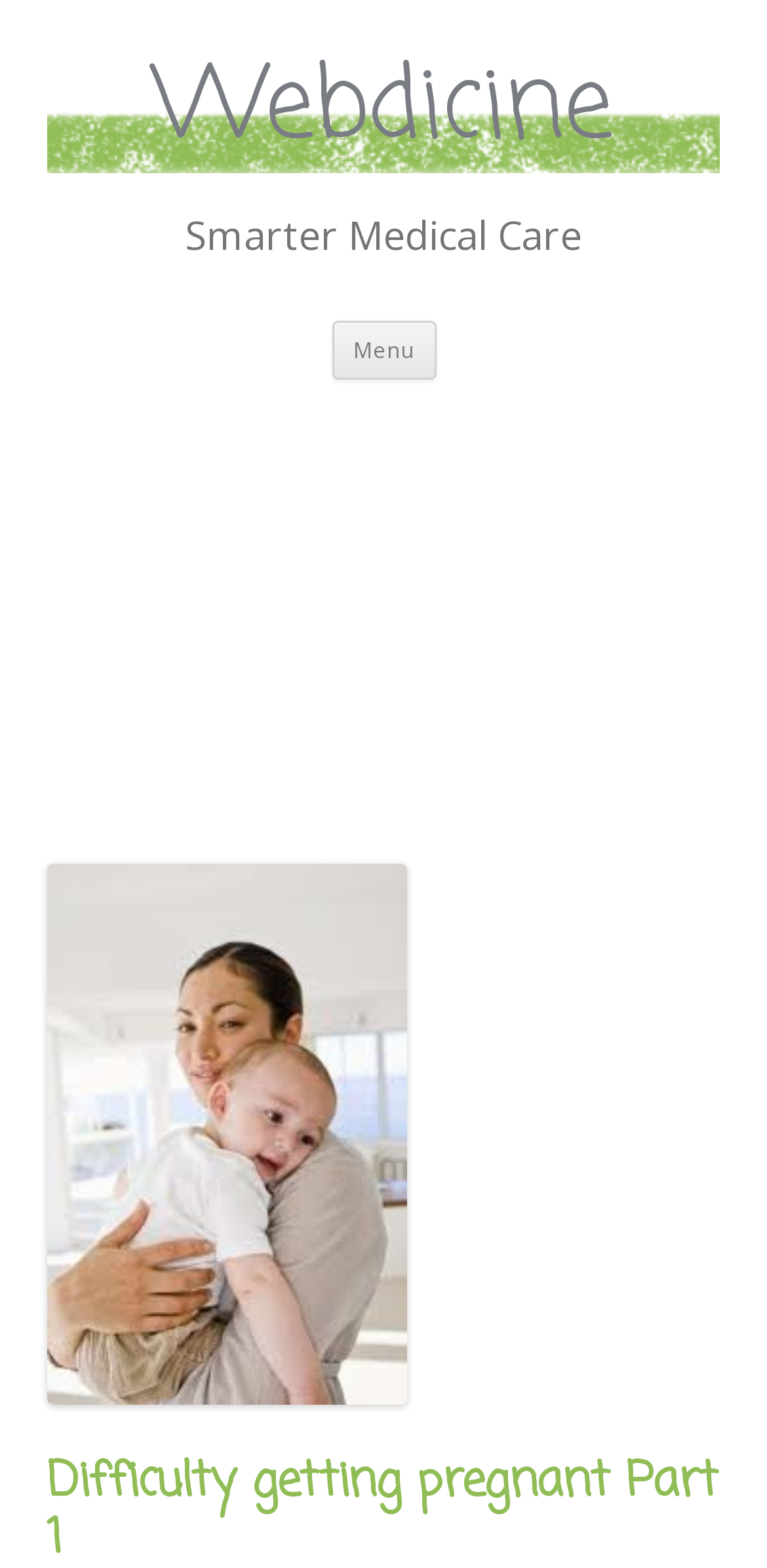Provide an in-depth caption for the webpage.

The webpage is about an article on infertility, titled "Difficulty getting pregnant". At the top left of the page, there is a heading that reads "Webdicine", which is also a clickable link. To the right of this heading, there is another heading that says "Smarter Medical Care". Below these headings, there is a button labeled "Menu" positioned roughly in the middle of the page. Next to the "Menu" button, there is a link that says "Skip to content". 

Below these elements, there is a large advertisement that spans the entire width of the page, taking up a significant portion of the screen.